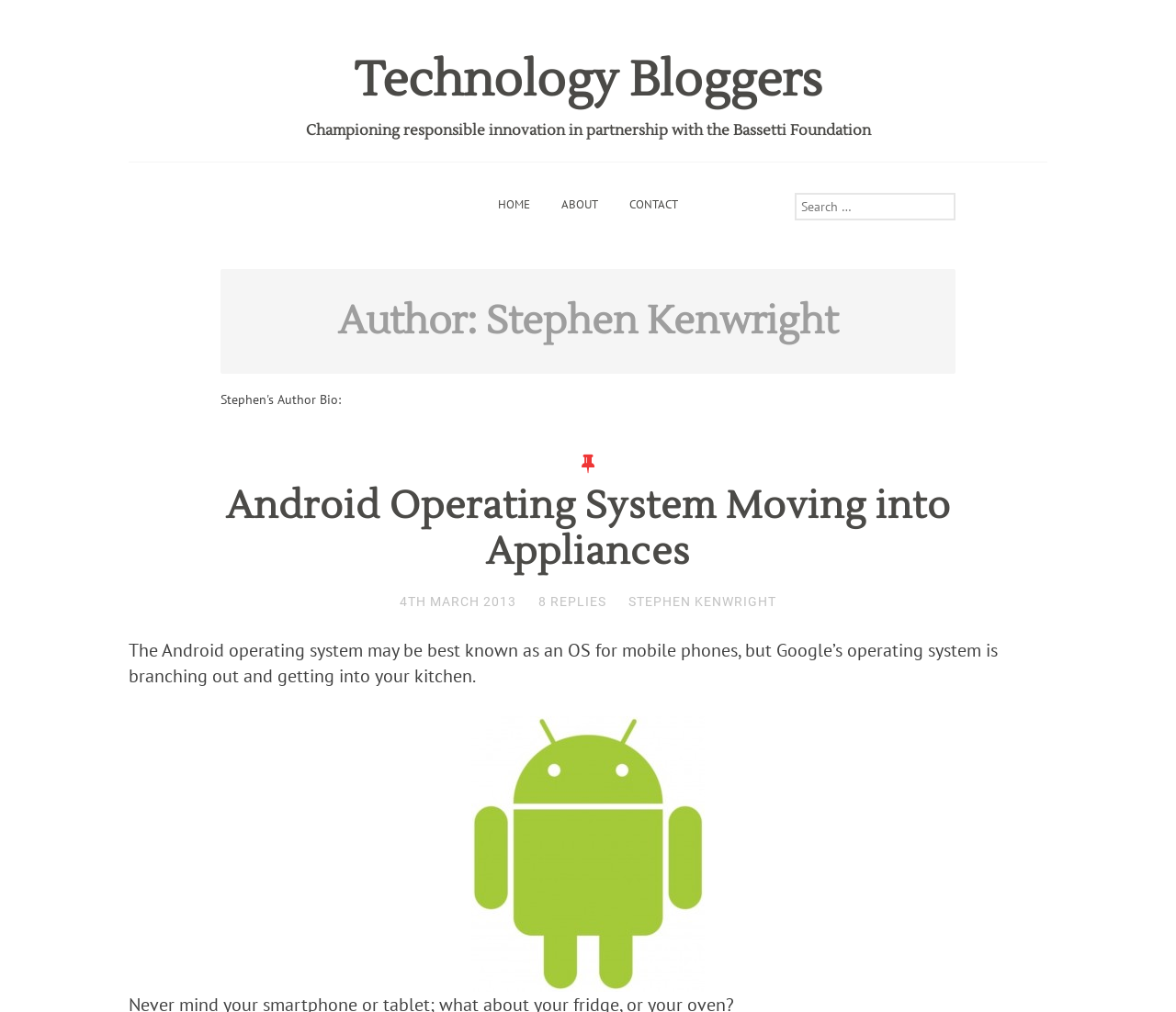Determine the bounding box coordinates for the UI element matching this description: "4th March 2013".

[0.34, 0.587, 0.439, 0.602]